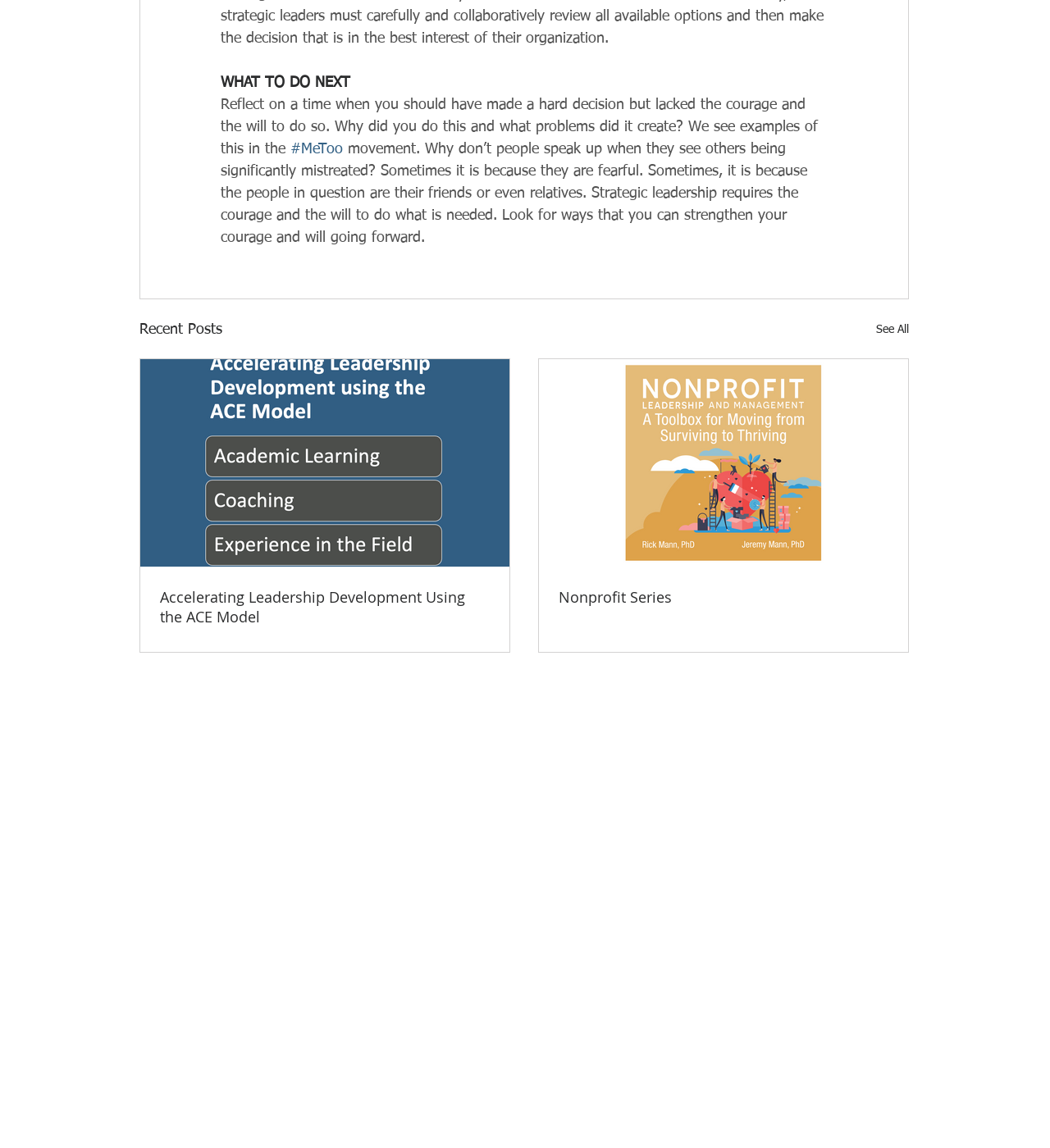How many articles are listed on the webpage?
Look at the image and answer the question using a single word or phrase.

2